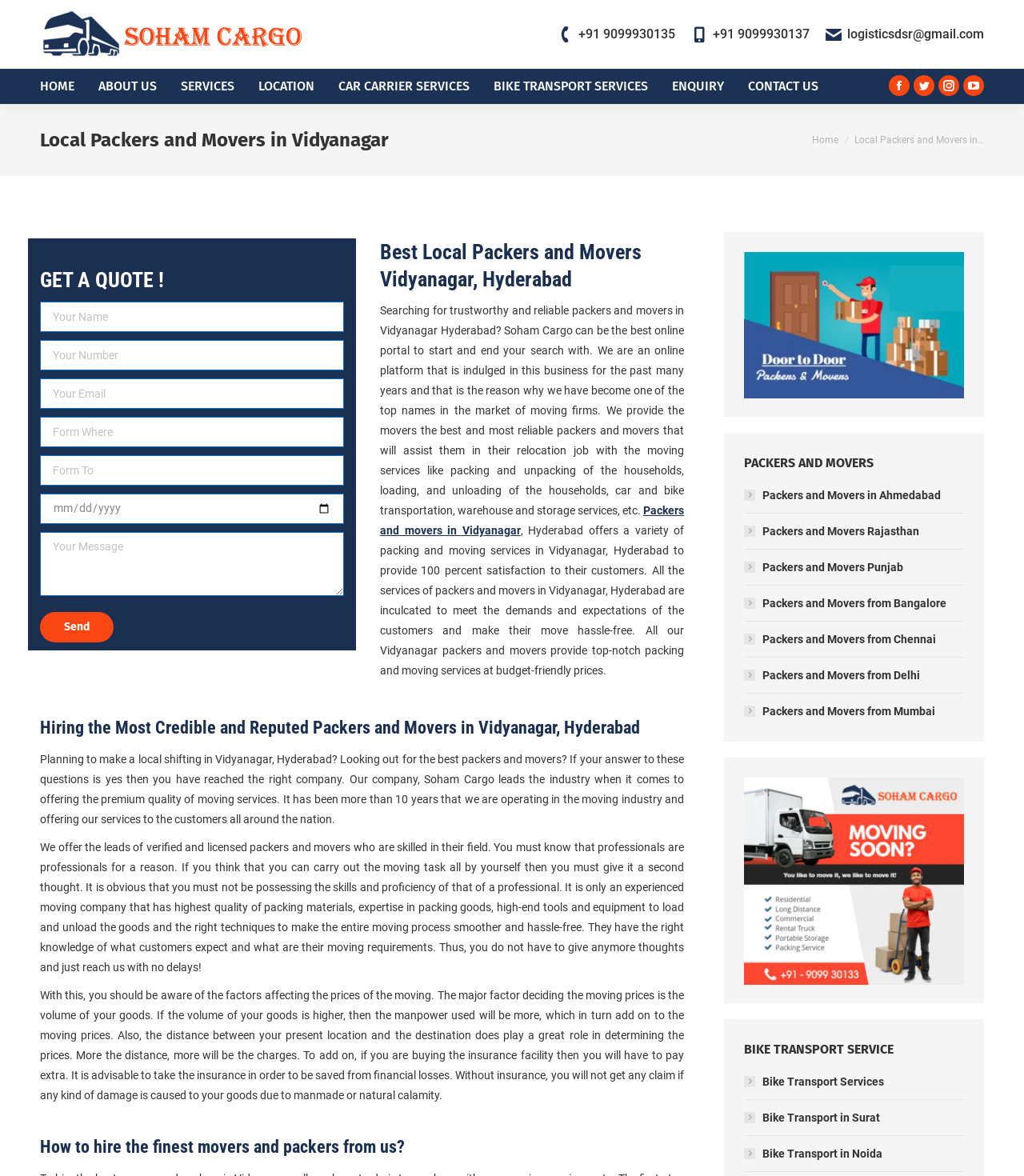Locate the bounding box coordinates of the clickable element to fulfill the following instruction: "Click the 'HOME' link". Provide the coordinates as four float numbers between 0 and 1 in the format [left, top, right, bottom].

[0.039, 0.063, 0.096, 0.084]